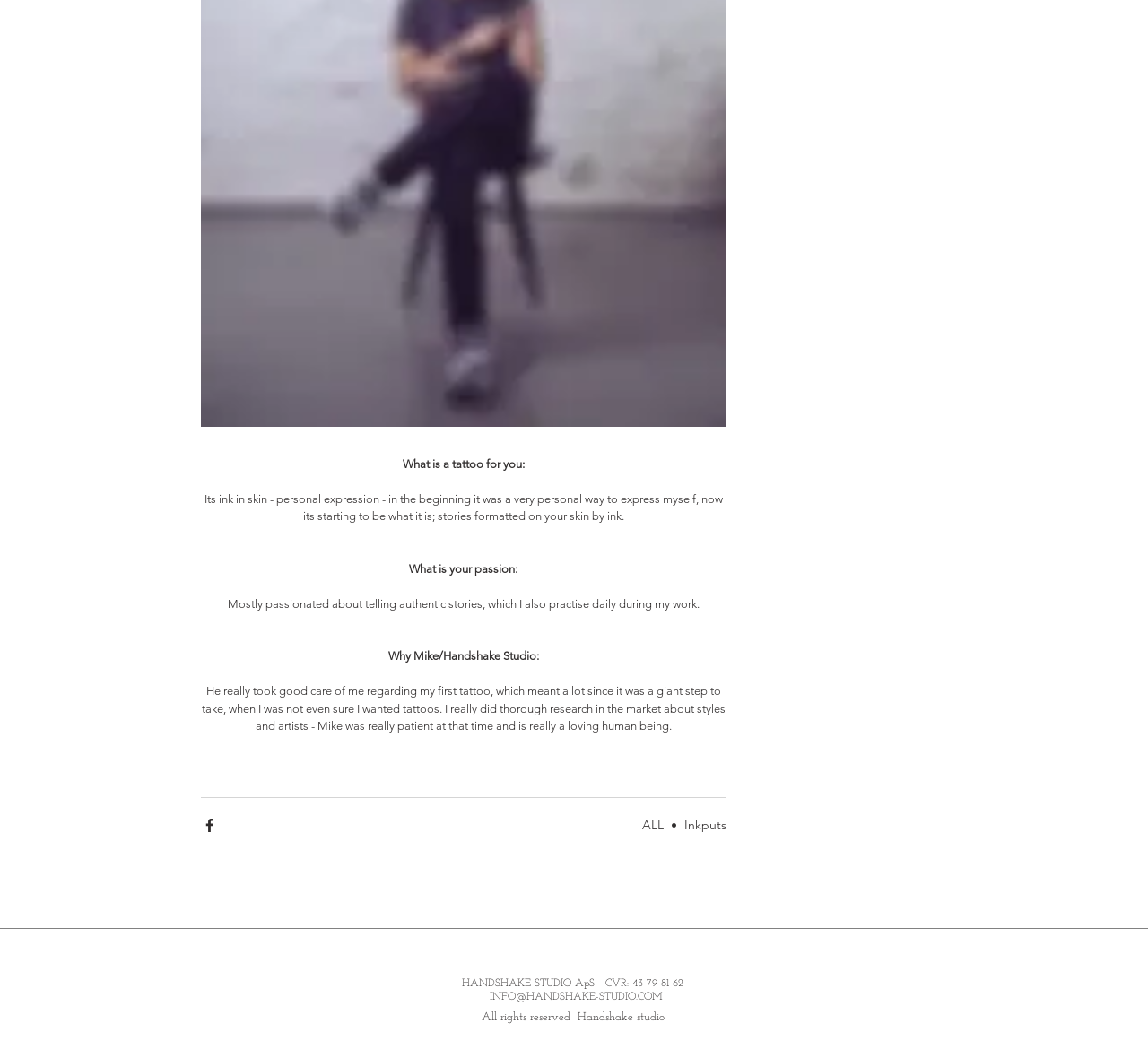Give a short answer to this question using one word or a phrase:
What is the purpose of the button with the Facebook icon?

Share via Facebook